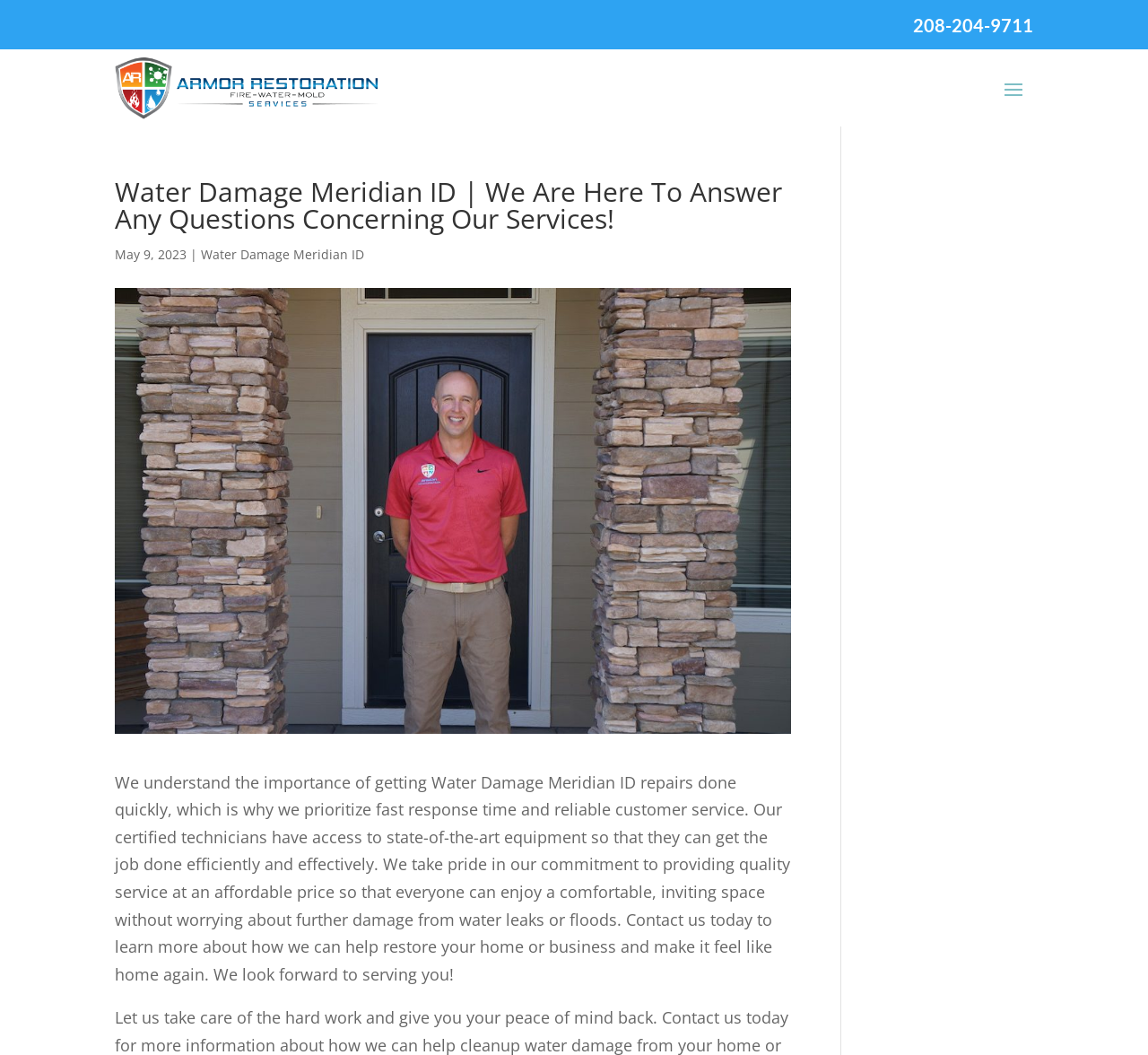Offer a meticulous caption that includes all visible features of the webpage.

The webpage is about Water Damage Meridian ID services, with a prominent phone number "208-204-9711" displayed at the top right corner. At the top left corner, there is a logo of Armor Restoration Services, which is also a clickable link. Below the logo, there is a heading that reads "Water Damage Meridian ID | We Are Here To Answer Any Questions Concerning Our Services!".

On the left side, there is a date "May 9, 2023" displayed, followed by a link to "Water Damage Meridian ID". Next to it, there is a large image related to Water Damage Meridian ID, taking up most of the page's width.

The main content of the page is a paragraph of text that explains the importance of quick response time and reliable customer service for water damage repairs. It highlights the company's commitment to providing quality service at an affordable price, and invites readers to contact them to learn more about their services. This text is positioned below the image, spanning almost the entire width of the page.